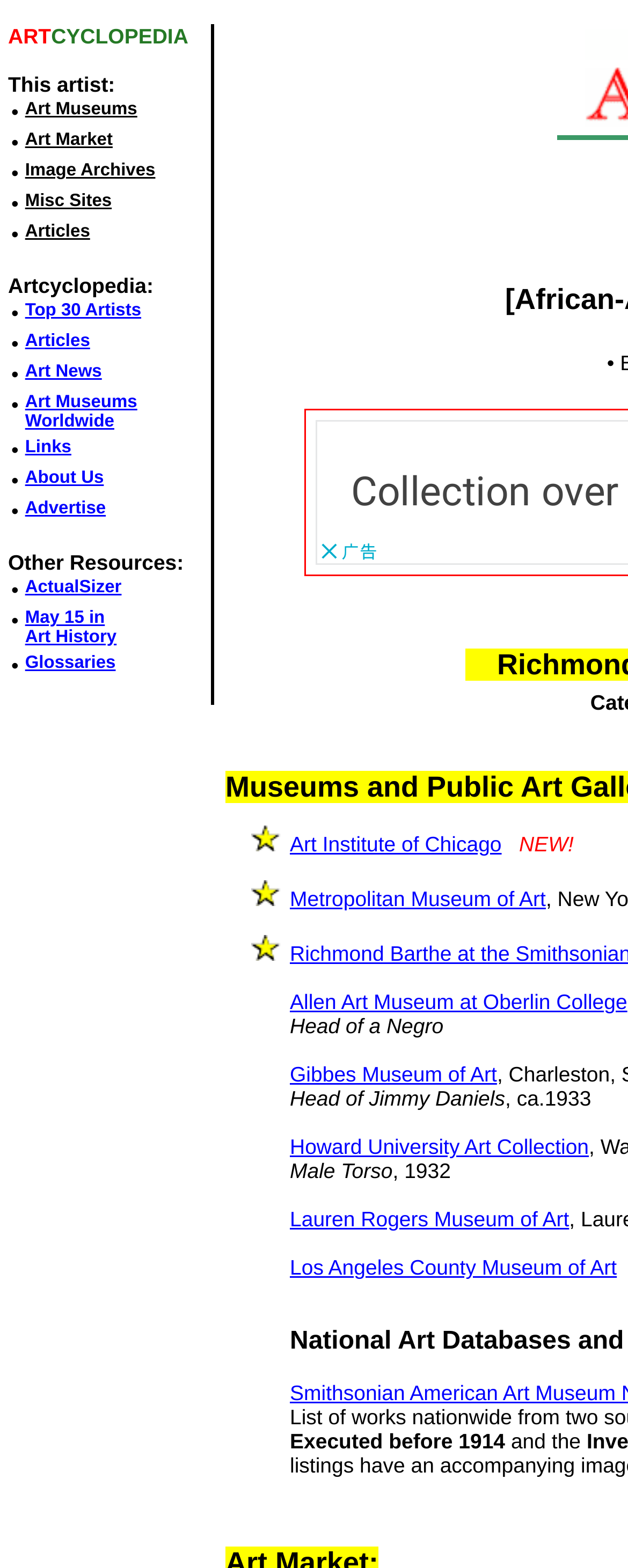Provide the bounding box coordinates of the section that needs to be clicked to accomplish the following instruction: "Explore the Art Museums section."

[0.04, 0.064, 0.219, 0.076]